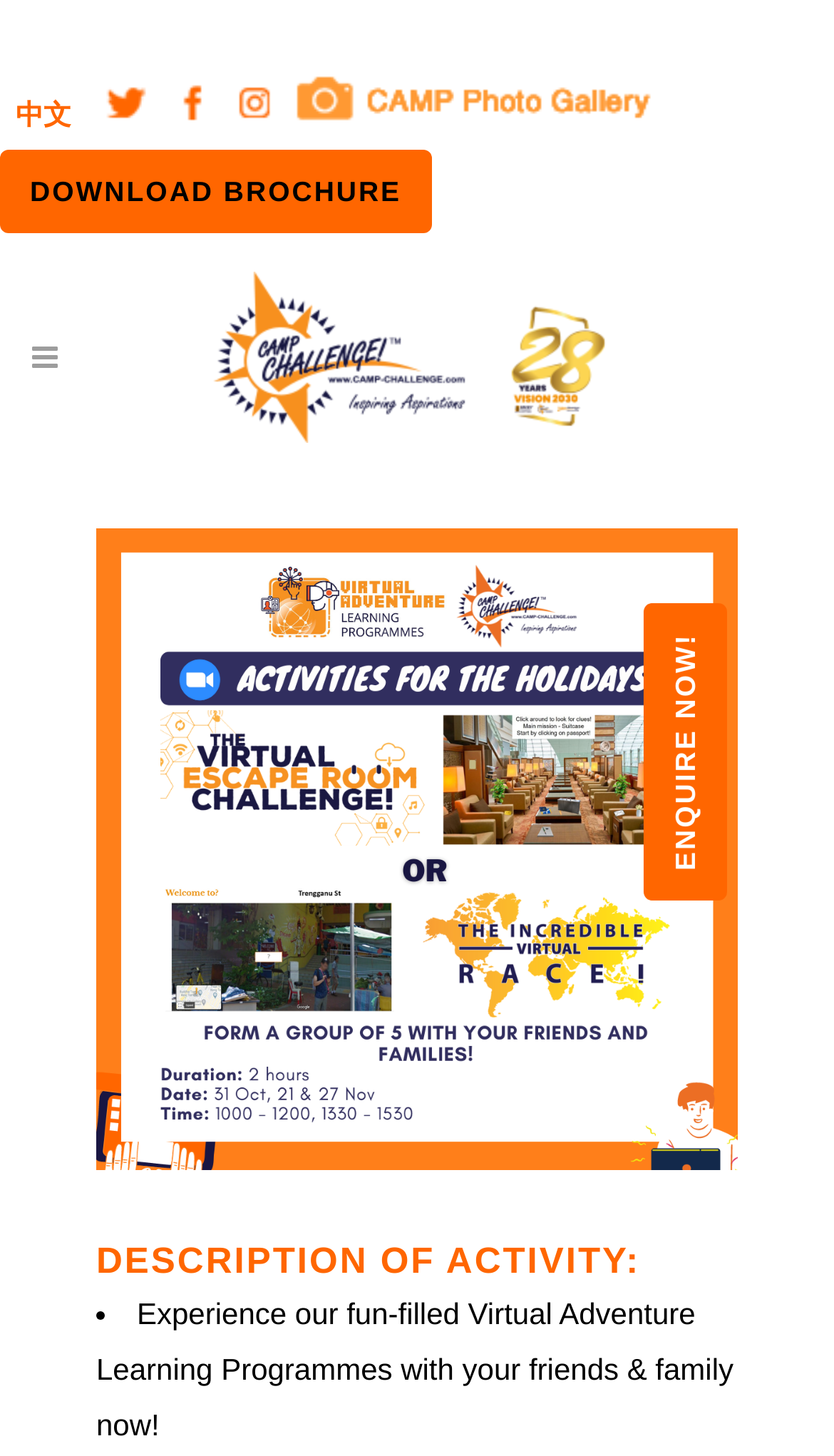Given the element description "parent_node: 中文" in the screenshot, predict the bounding box coordinates of that UI element.

[0.284, 0.068, 0.327, 0.09]